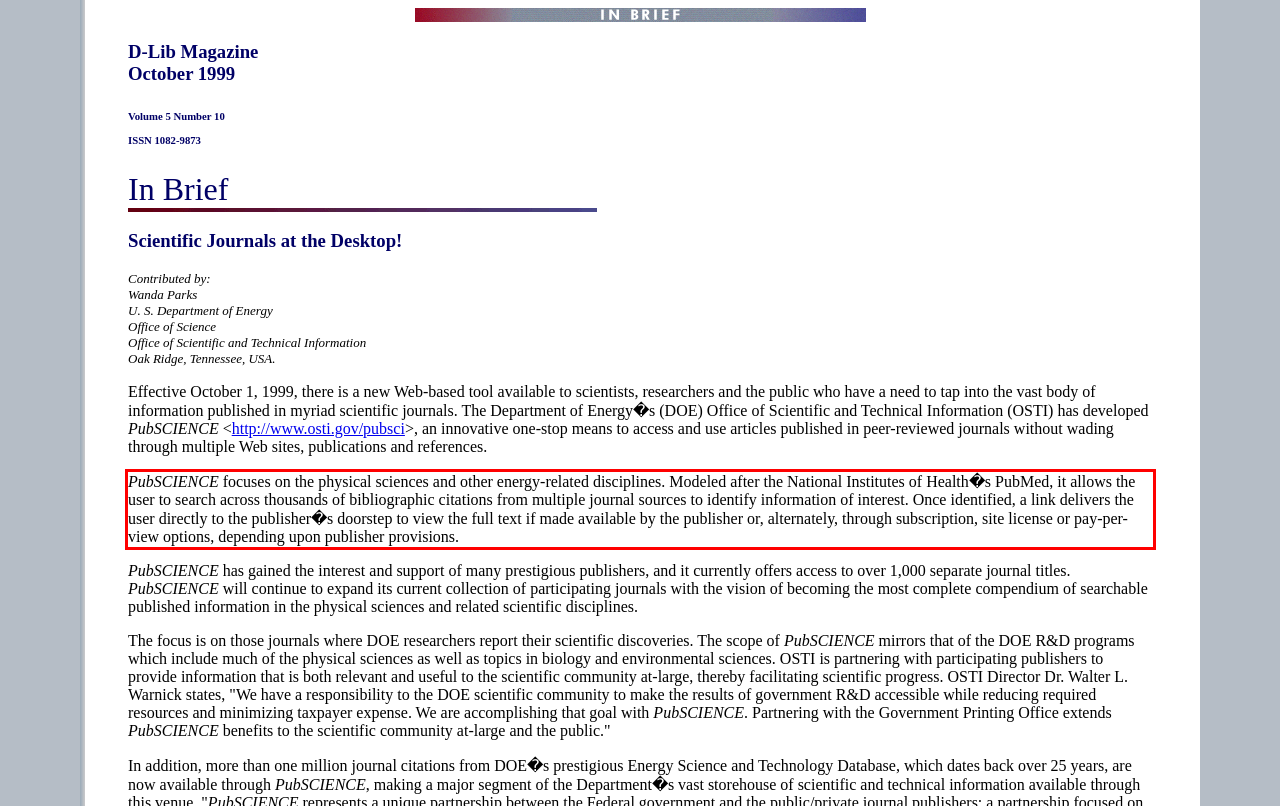You are provided with a screenshot of a webpage that includes a red bounding box. Extract and generate the text content found within the red bounding box.

PubSCIENCE focuses on the physical sciences and other energy-related disciplines. Modeled after the National Institutes of Health�s PubMed, it allows the user to search across thousands of bibliographic citations from multiple journal sources to identify information of interest. Once identified, a link delivers the user directly to the publisher�s doorstep to view the full text if made available by the publisher or, alternately, through subscription, site license or pay-per-view options, depending upon publisher provisions.